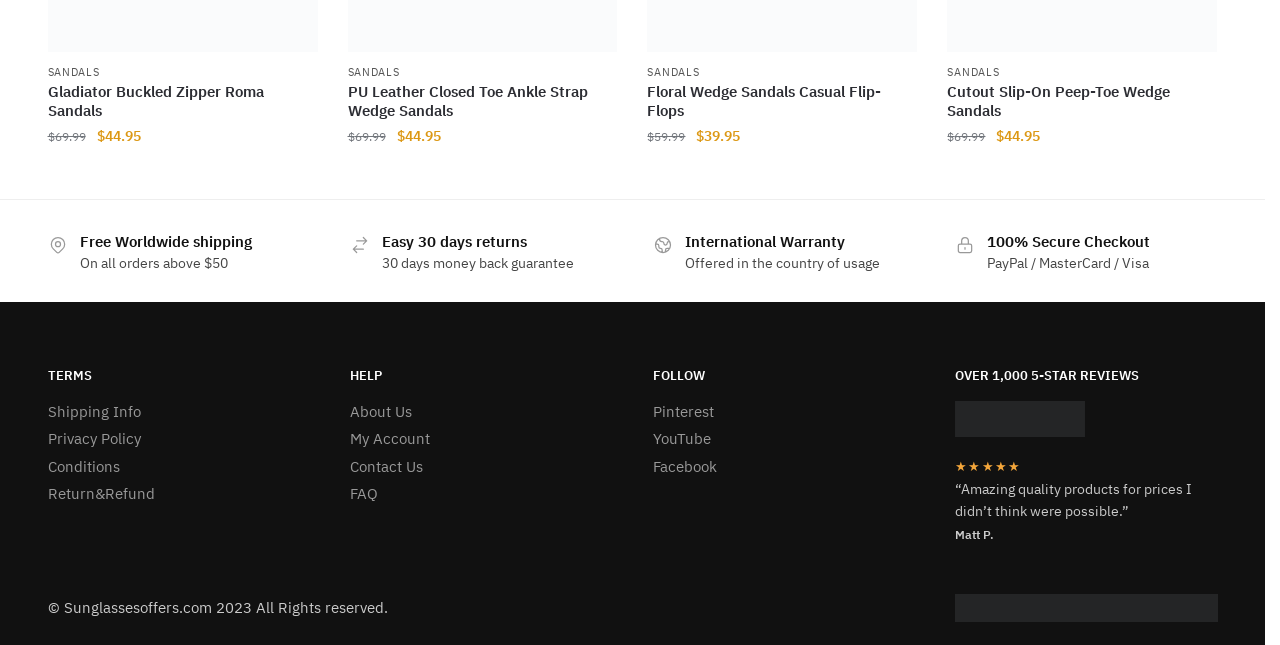Can you find the bounding box coordinates of the area I should click to execute the following instruction: "Follow on Pinterest"?

[0.51, 0.608, 0.557, 0.638]